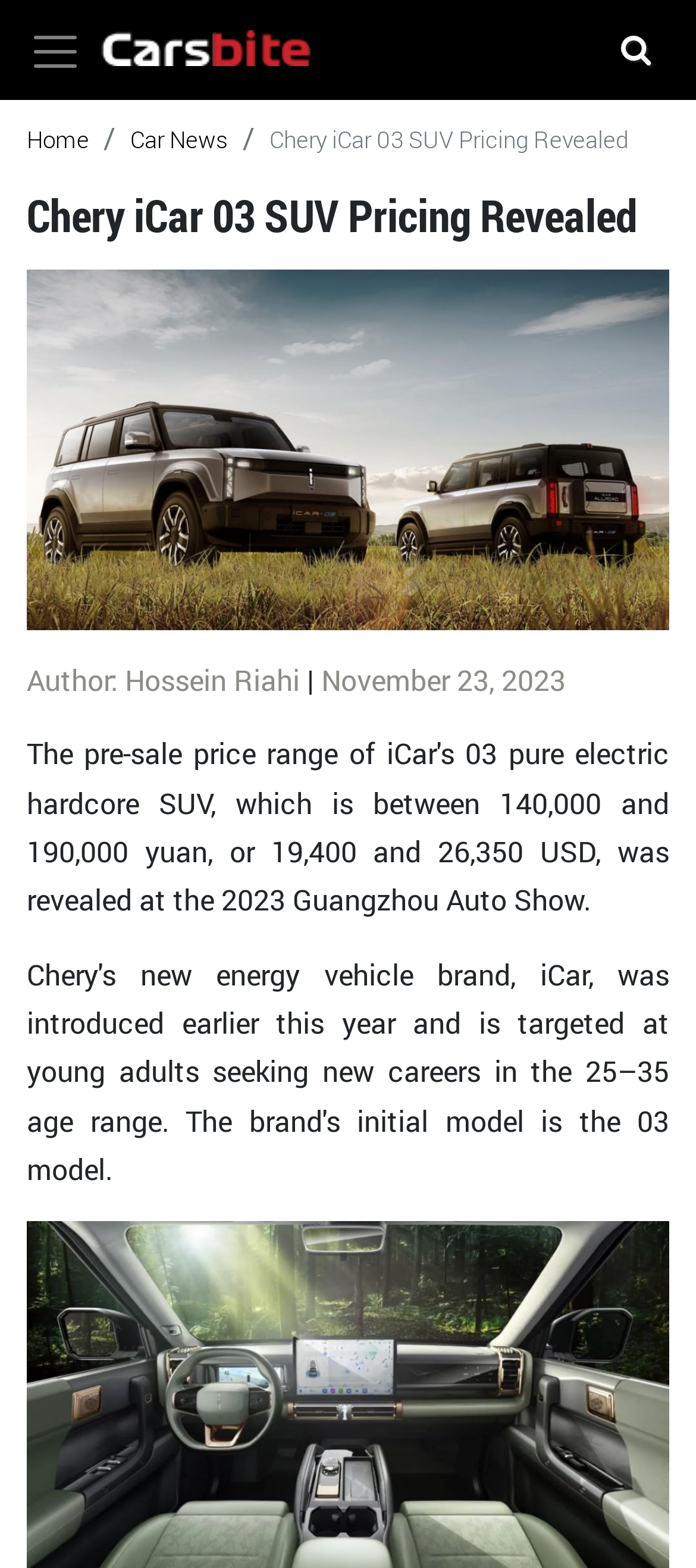Find the primary header on the webpage and provide its text.

Chery iCar 03 SUV Pricing Revealed